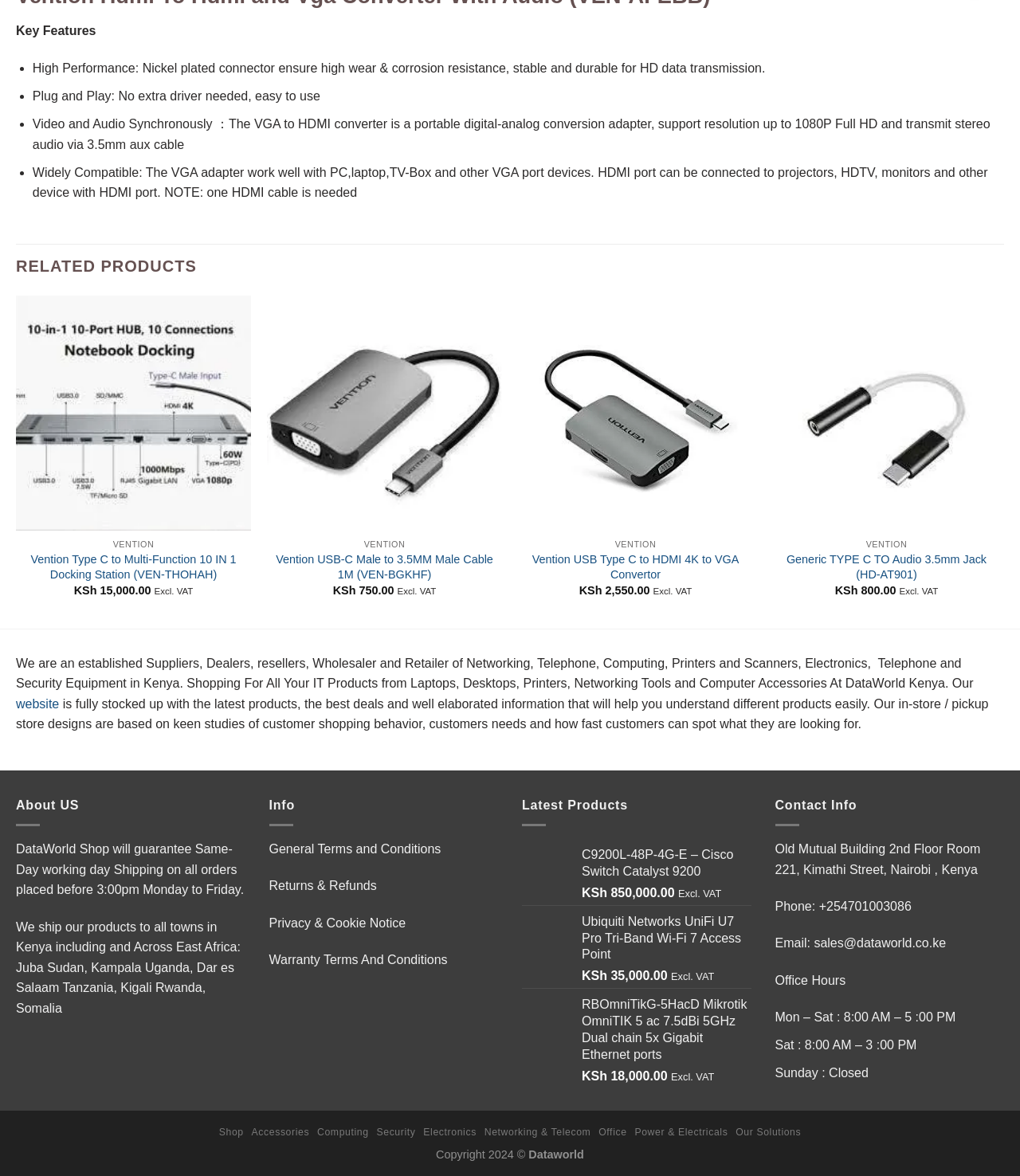What is the price of the Vention USB Type C to HDMI 4K to VGA Convertor?
Give a detailed explanation using the information visible in the image.

I found the product 'Vention USB Type C to HDMI 4K to VGA Convertor' and its corresponding price, which is KSh 2,550.00, excluding VAT.